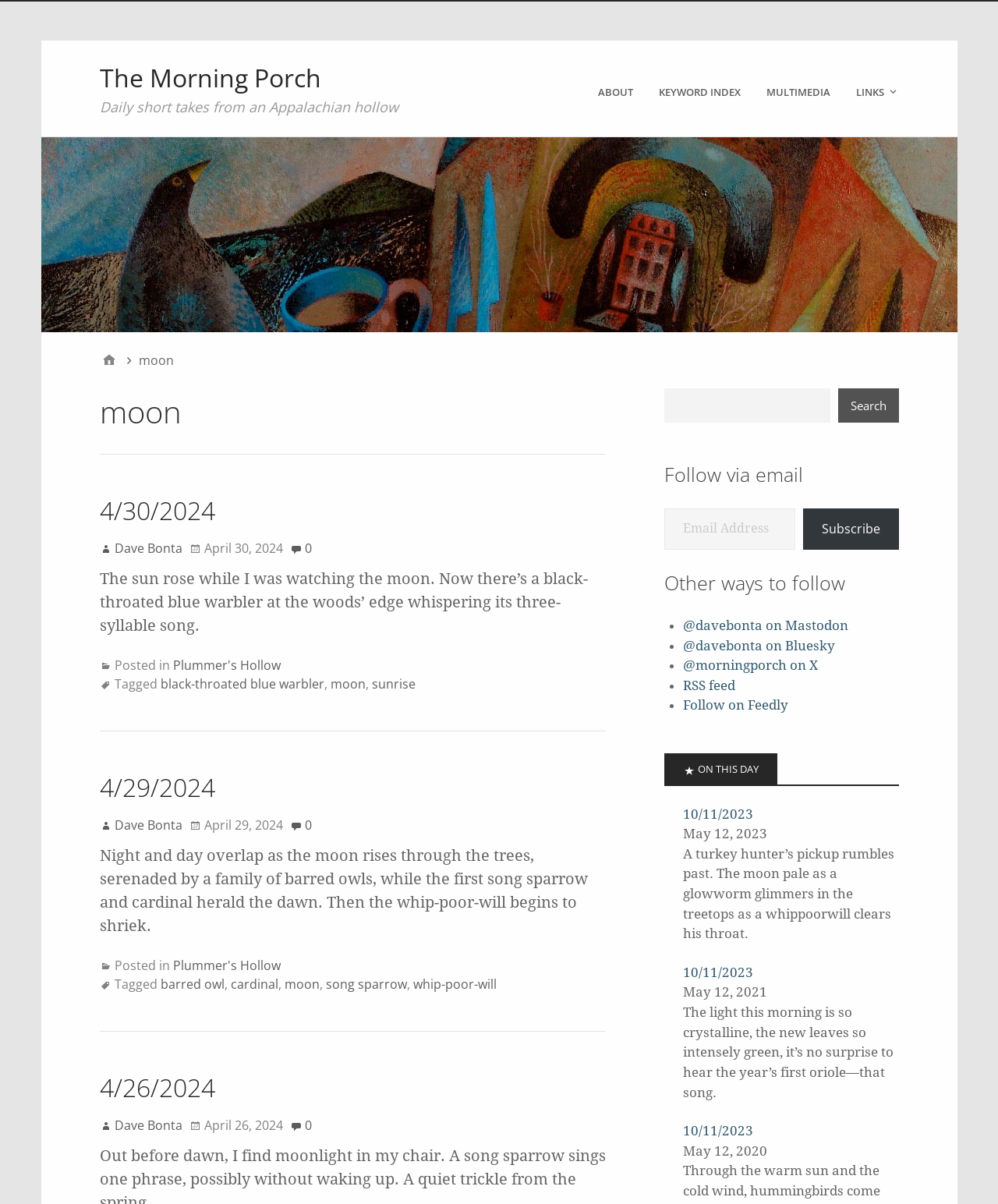What is the function of the search box?
Using the visual information, reply with a single word or short phrase.

Search the webpage